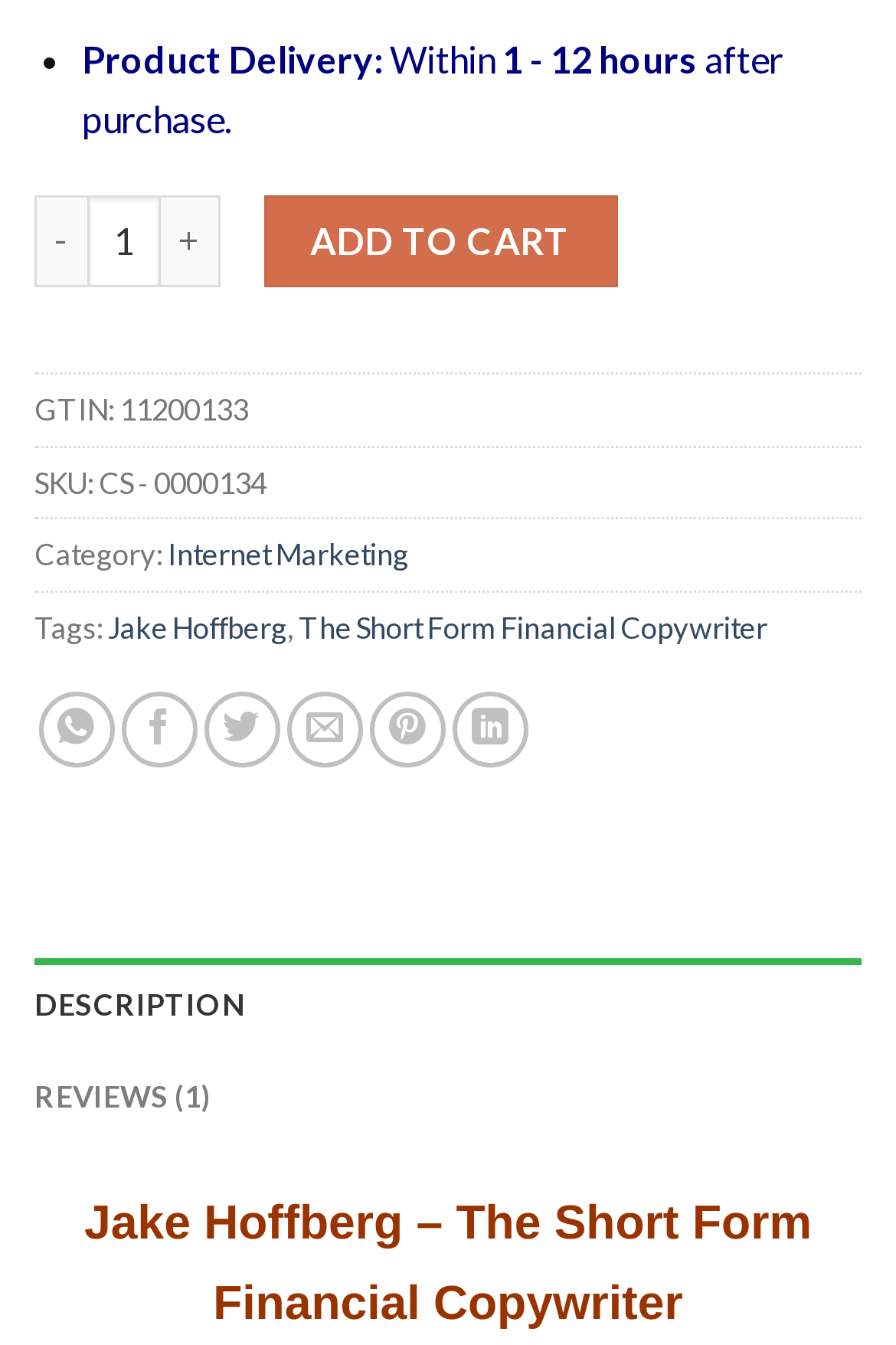Please examine the image and provide a detailed answer to the question: What is the function of the '-' button?

The '-' button is located next to the quantity spinbutton. Its function is to decrease the quantity of the product when clicked. This can be inferred from its position and the presence of the '+' button, which is used to increase the quantity.